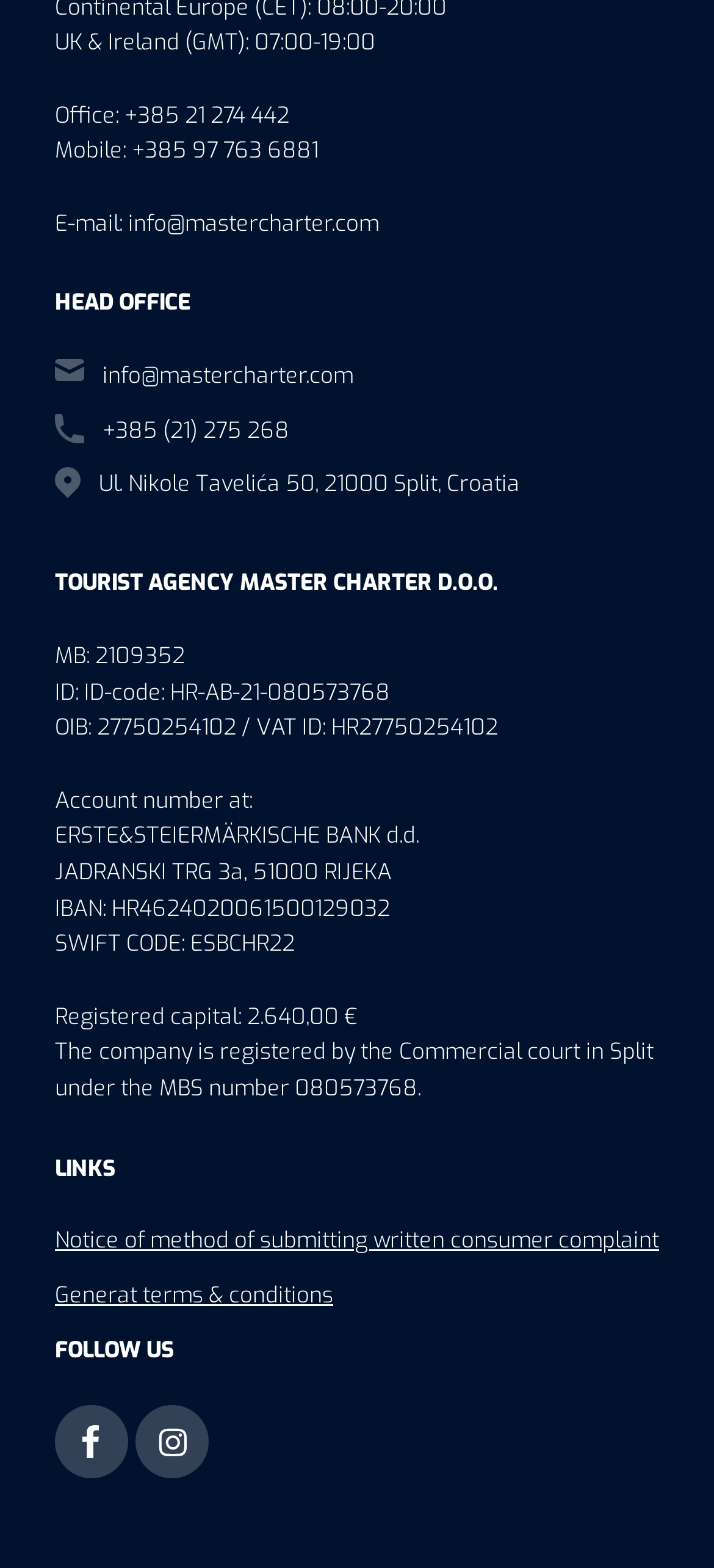From the details in the image, provide a thorough response to the question: What is the office phone number?

I found the office phone number by looking at the 'Office:' label and the corresponding link next to it, which is '+385 21 274 442'.